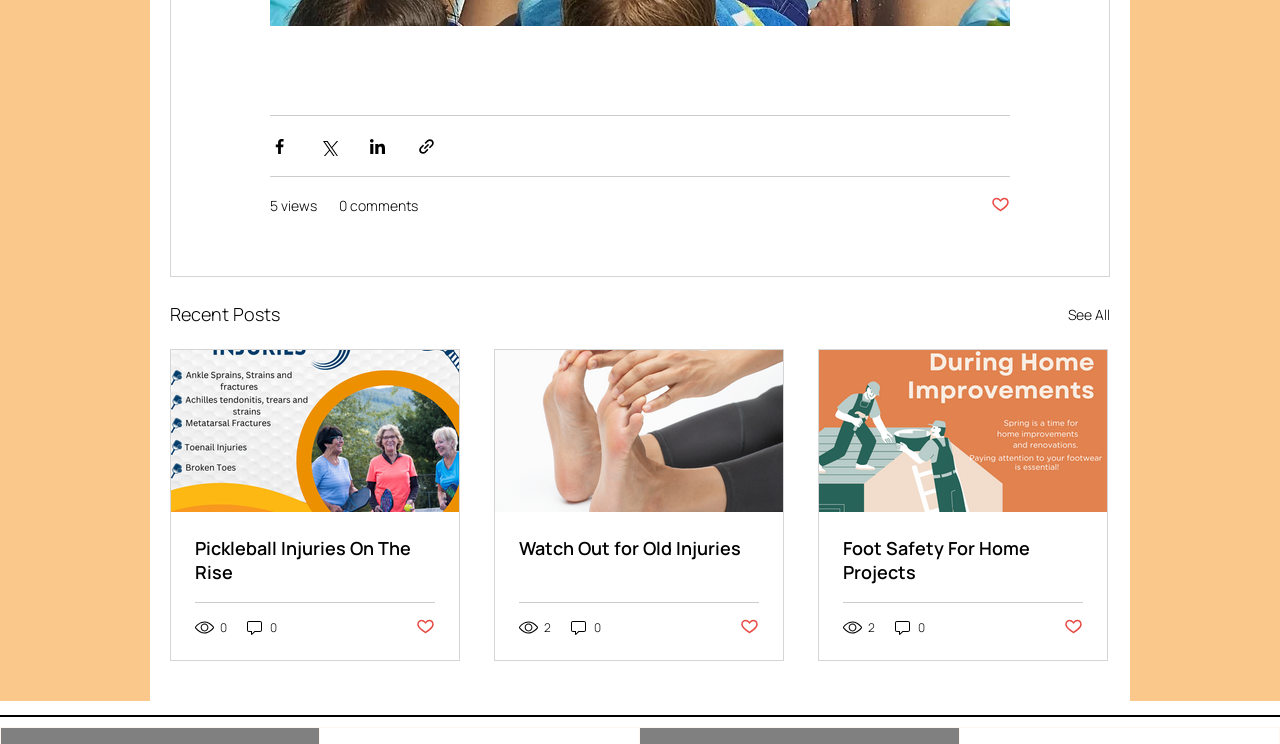How many comments does the post 'Watch Out for Old Injuries' have? Examine the screenshot and reply using just one word or a brief phrase.

0 comments